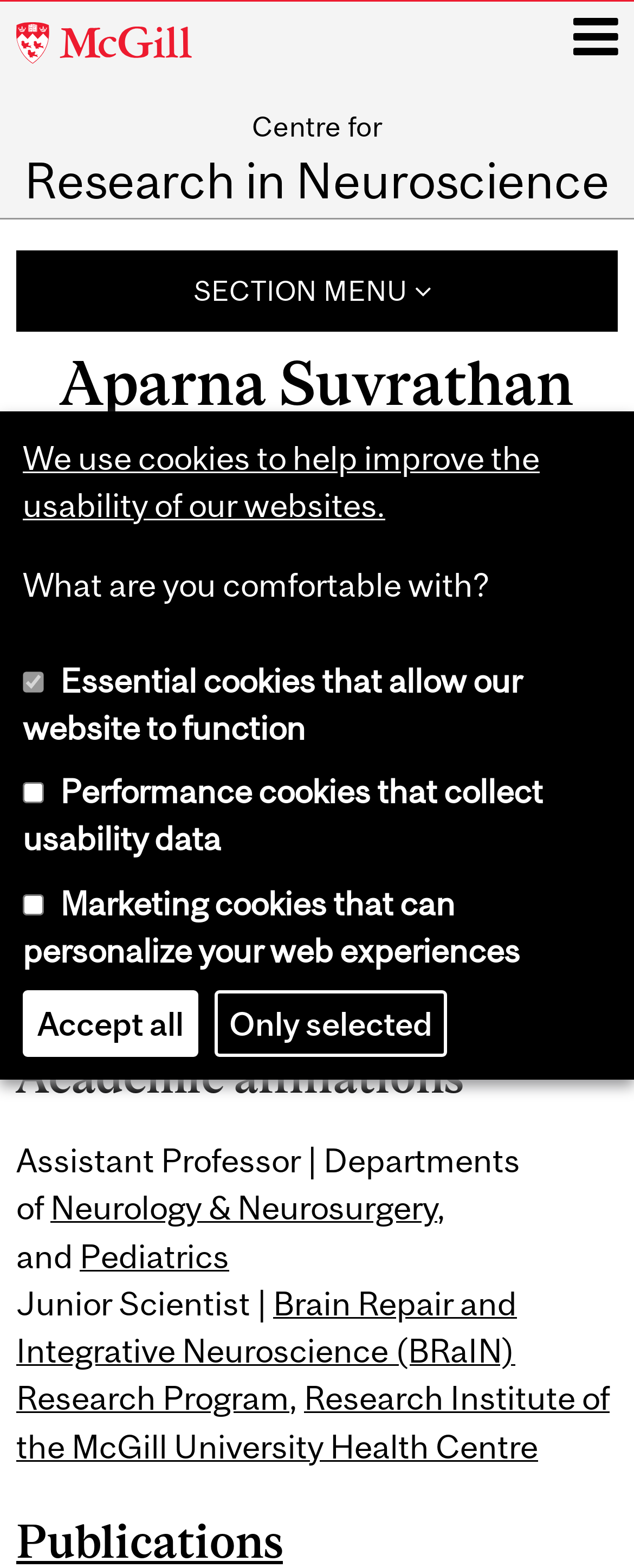Using the description: "Main menu", identify the bounding box of the corresponding UI element in the screenshot.

[0.905, 0.006, 0.976, 0.04]